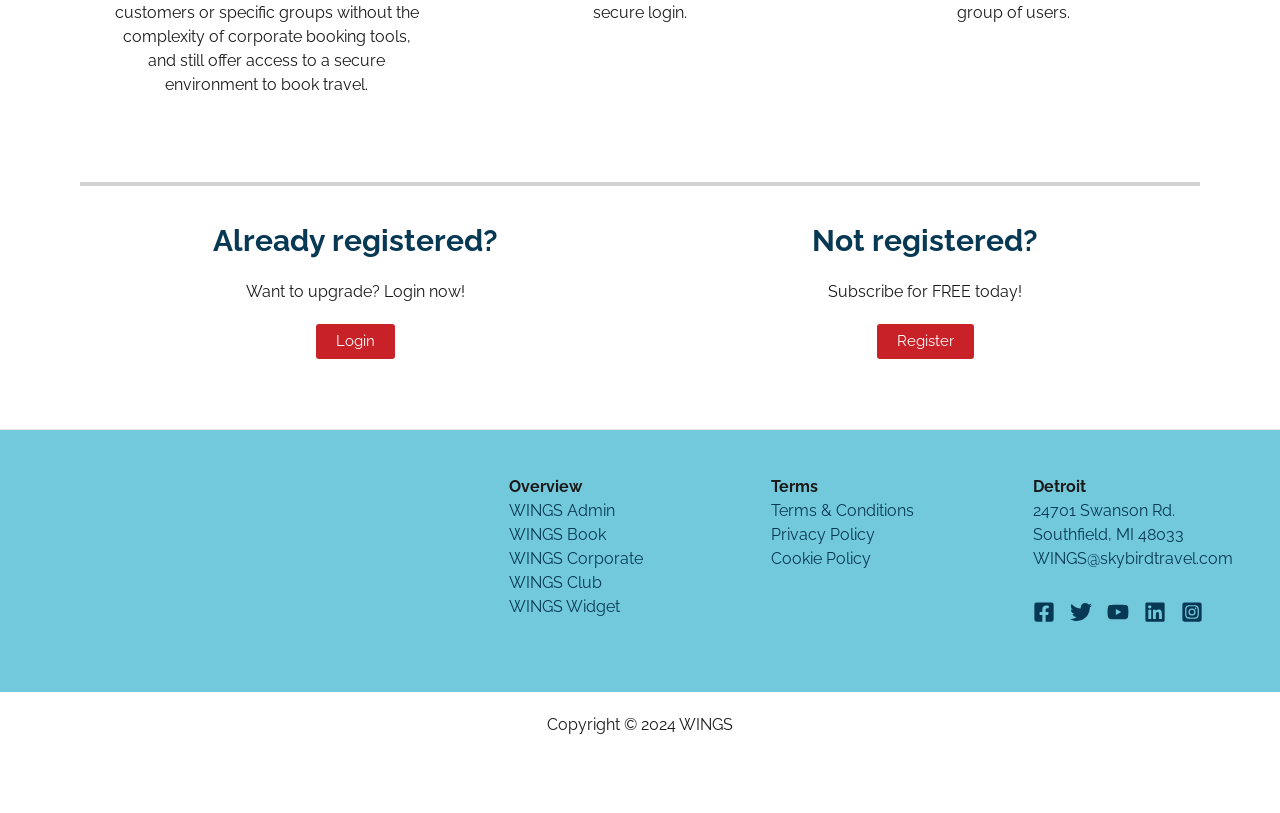Can you find the bounding box coordinates for the element to click on to achieve the instruction: "Login to the system"?

[0.246, 0.399, 0.308, 0.442]